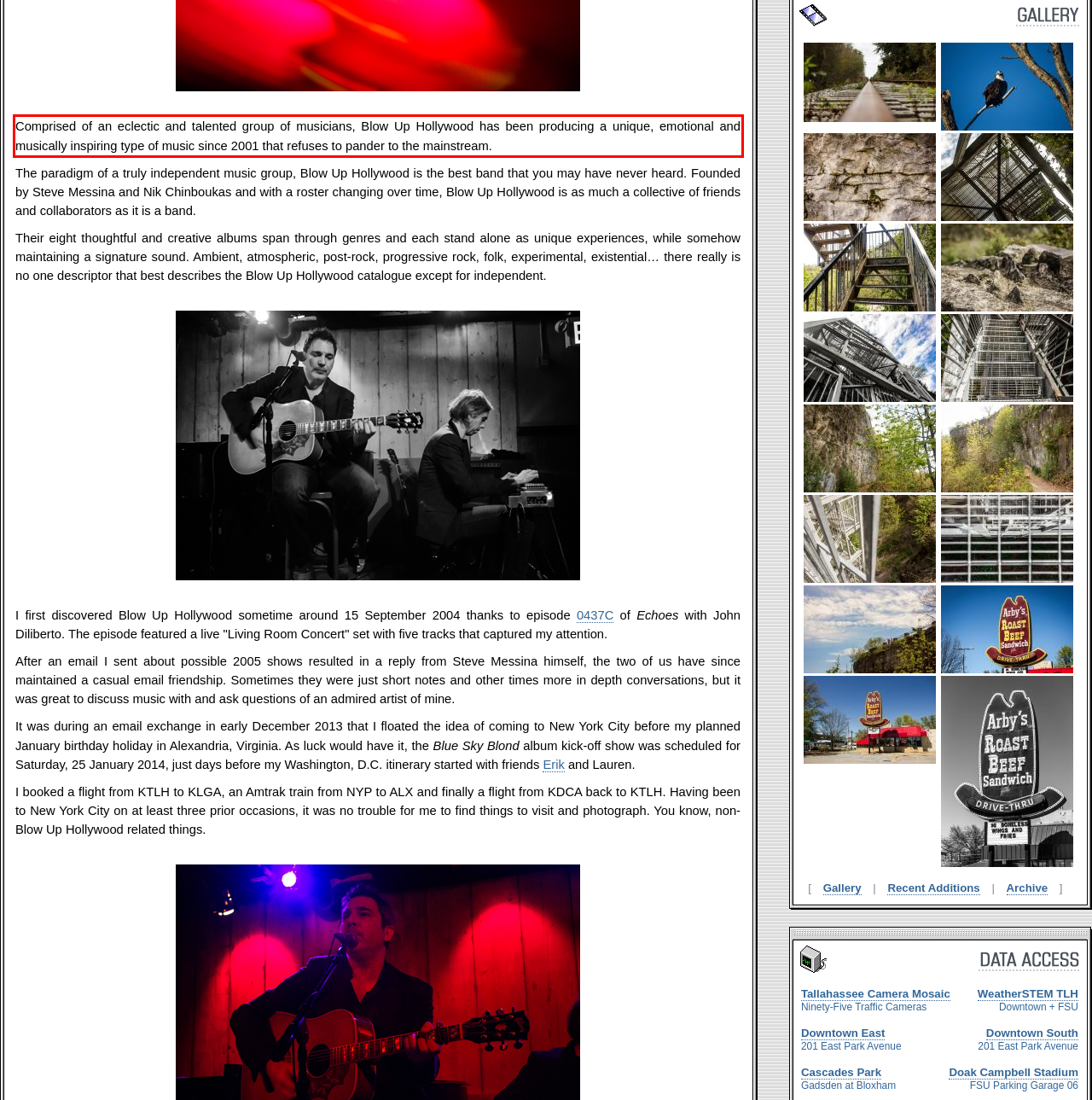Examine the webpage screenshot and use OCR to obtain the text inside the red bounding box.

Comprised of an eclectic and talented group of musicians, Blow Up Hollywood has been producing a unique, emotional and musically inspiring type of music since 2001 that refuses to pander to the mainstream.